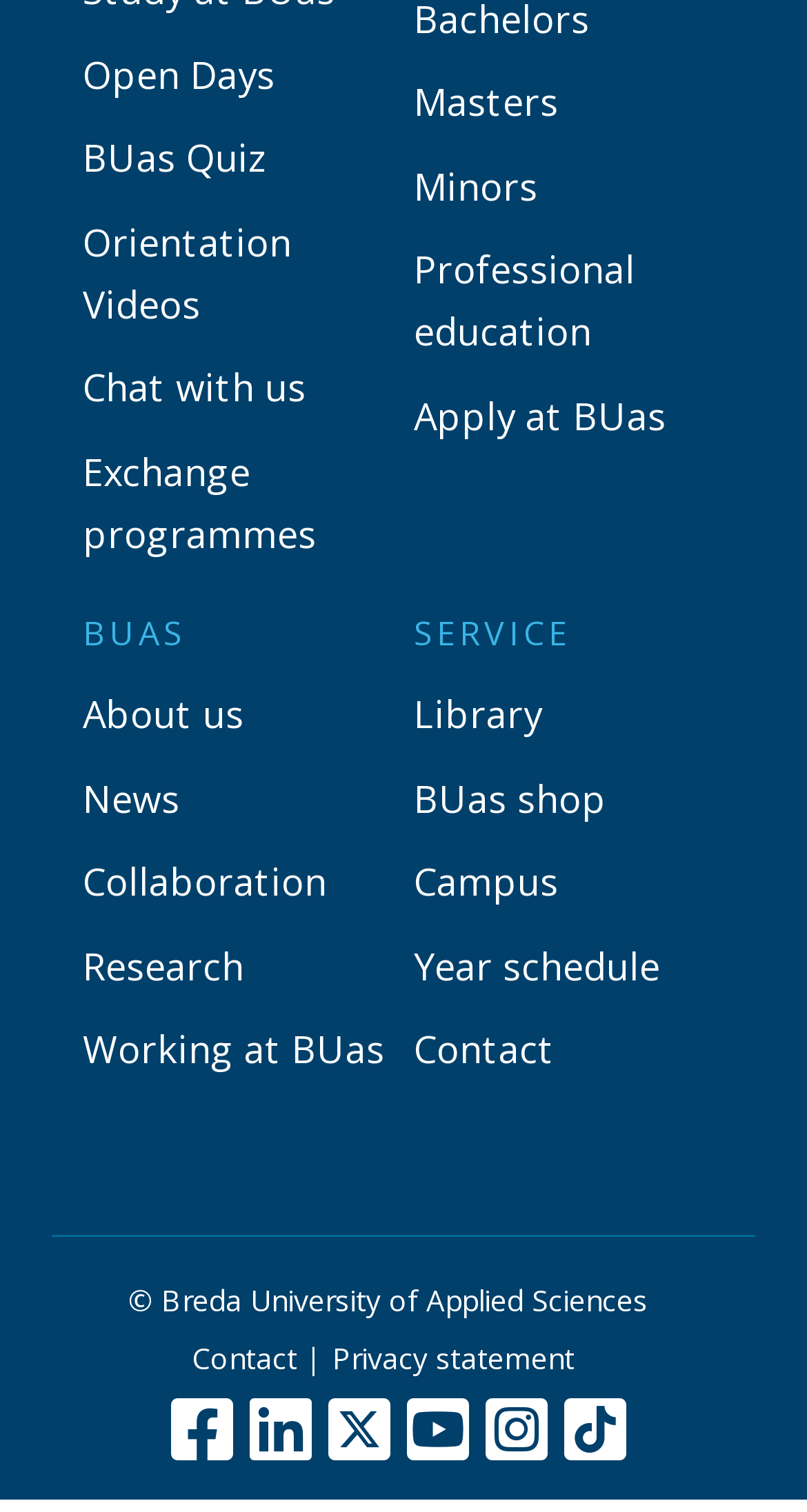What are the main categories on the webpage?
Respond to the question with a well-detailed and thorough answer.

The main categories on the webpage can be identified by the static text elements 'BUAS' and 'SERVICE' located at the top left and top right of the webpage, respectively, with bounding box coordinates [0.103, 0.404, 0.231, 0.434] and [0.513, 0.404, 0.708, 0.434]. These categories seem to be the main sections of the webpage, with various links and subcategories underneath them.